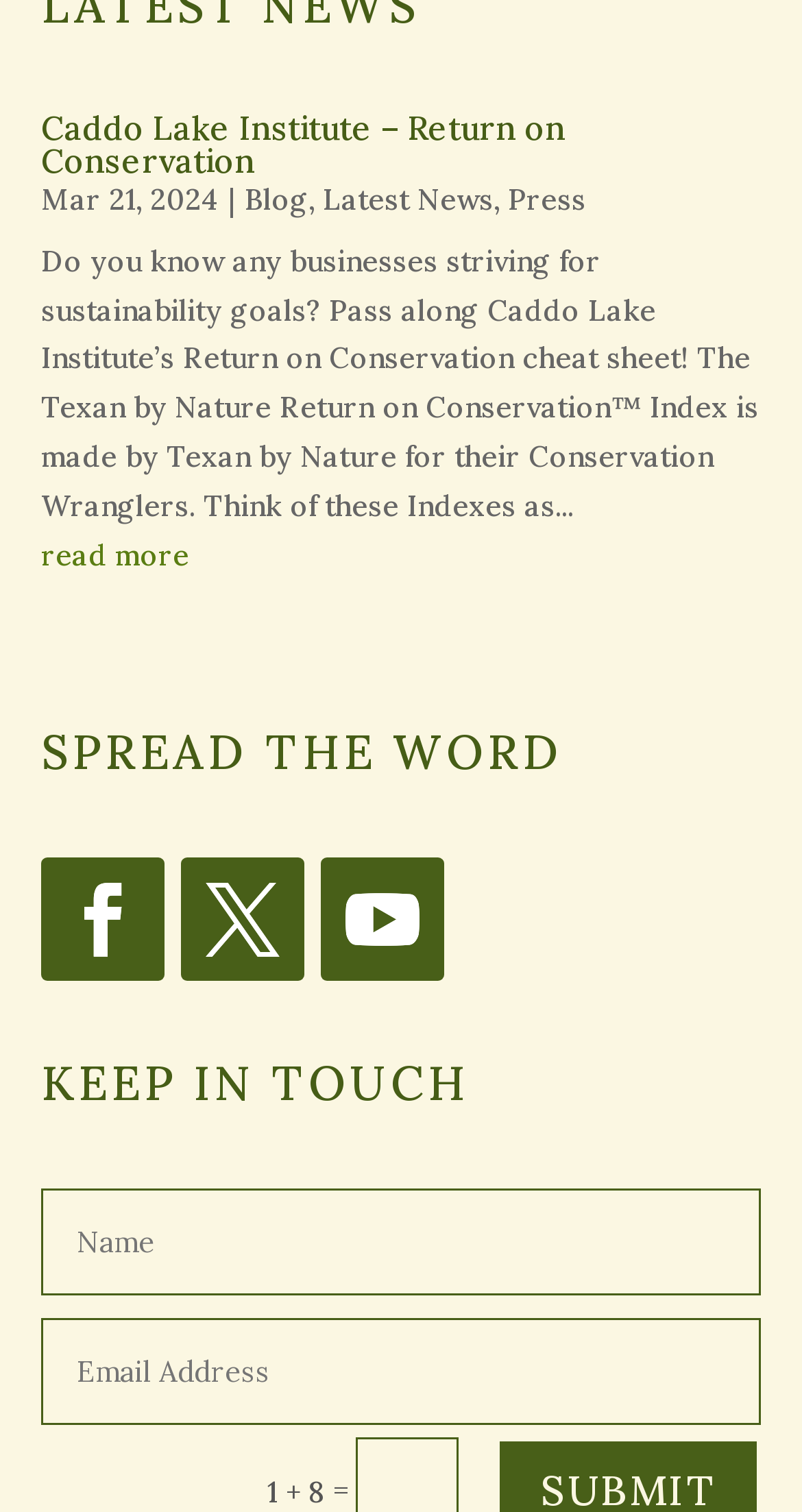Show the bounding box coordinates for the element that needs to be clicked to execute the following instruction: "View the latest news". Provide the coordinates in the form of four float numbers between 0 and 1, i.e., [left, top, right, bottom].

[0.403, 0.12, 0.615, 0.144]